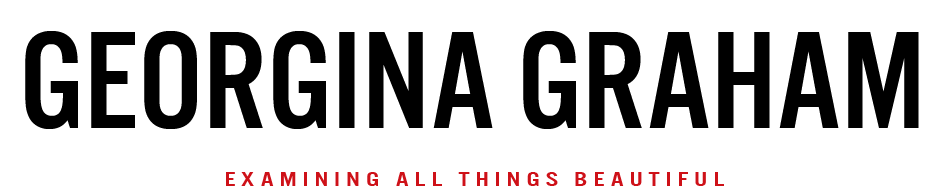Detail every aspect of the image in your caption.

The image prominently features the name "GEORGINA GRAHAM" in bold, uppercase letters, showcasing a strong and elegant font, reflecting sophistication and creativity. Beneath it, the phrase "EXAMINING ALL THINGS BEAUTIFUL" appears in a more delicate, red script, suggesting a focus on aesthetics and a deep appreciation for beauty in various forms. This combination of typography conveys a professional yet artistic identity, likely associated with the work of Georgina Graham in creative fields such as photography, design, or similar artistic pursuits. The overall design emphasizes clarity and visual appeal, effectively capturing the viewer's attention.